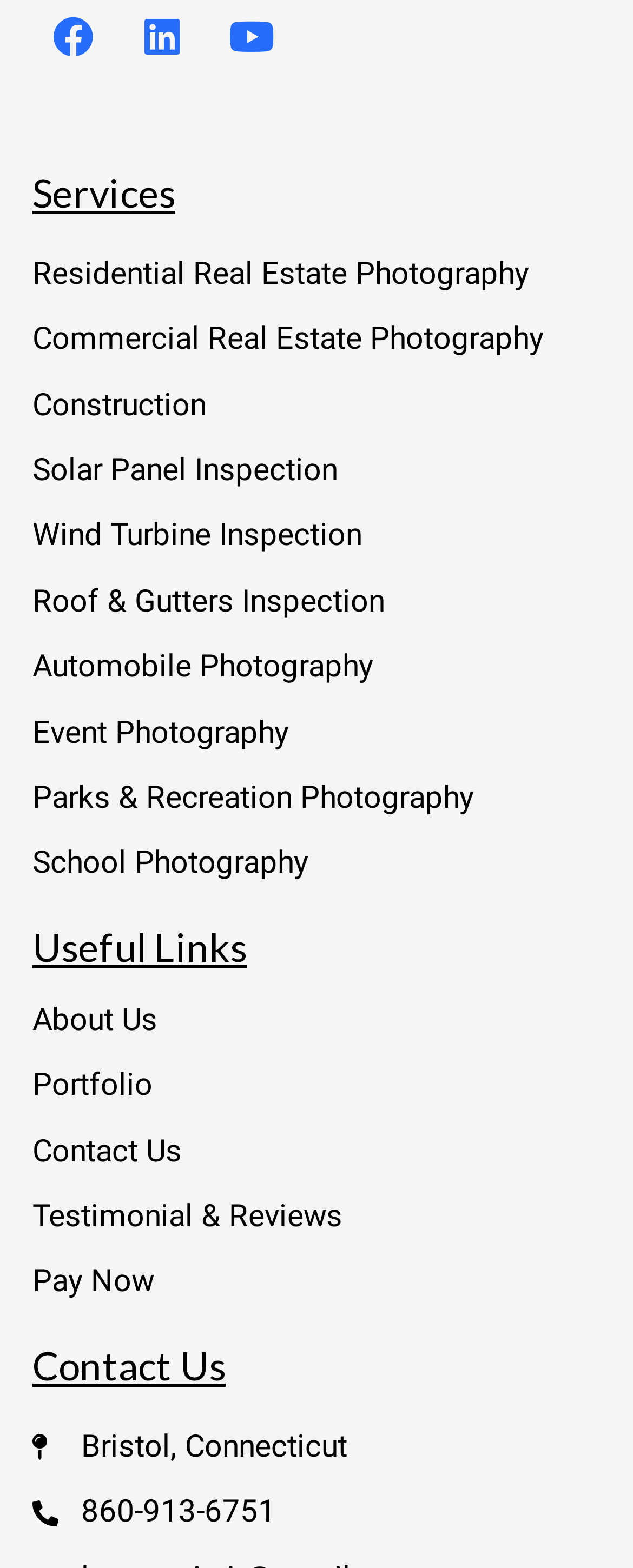Please identify the bounding box coordinates of the element's region that needs to be clicked to fulfill the following instruction: "Make a payment". The bounding box coordinates should consist of four float numbers between 0 and 1, i.e., [left, top, right, bottom].

[0.051, 0.802, 0.949, 0.834]